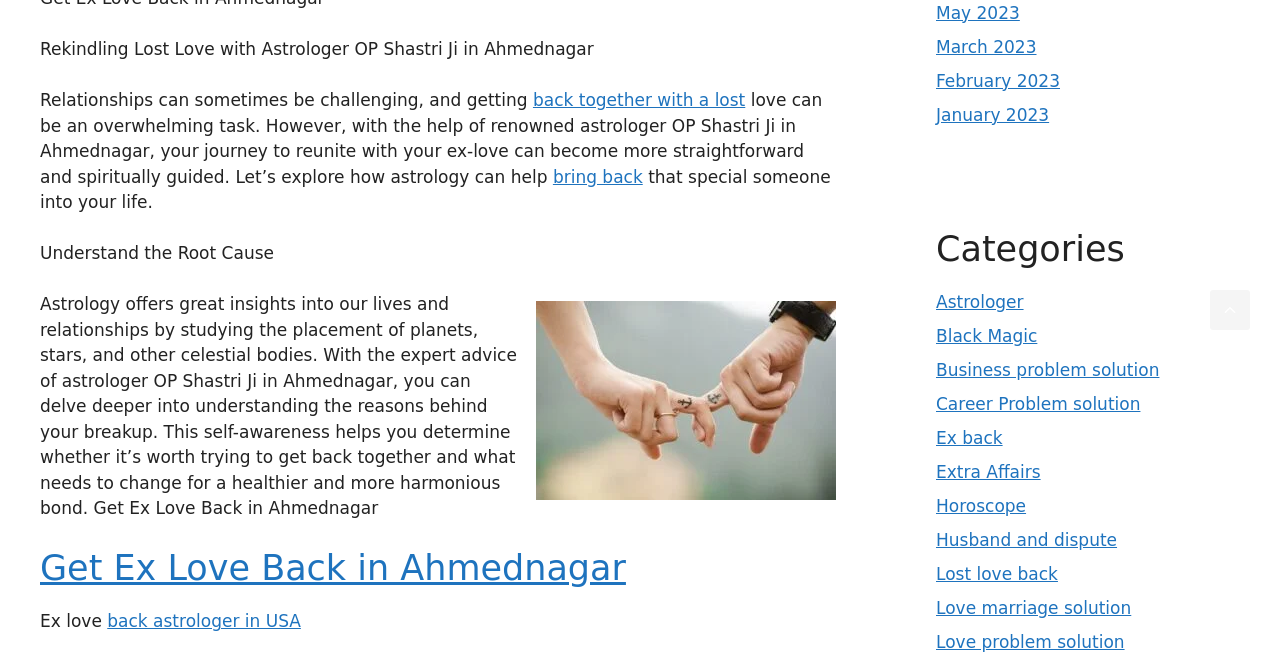Please identify the bounding box coordinates of the clickable area that will fulfill the following instruction: "Learn about the root cause of relationship problems". The coordinates should be in the format of four float numbers between 0 and 1, i.e., [left, top, right, bottom].

[0.031, 0.369, 0.214, 0.399]